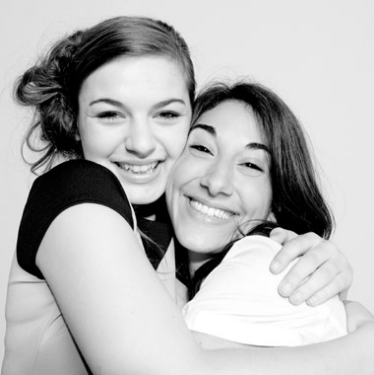Present an elaborate depiction of the scene captured in the image.

The image features two young women joyfully embracing each other, showcasing a warm and heartfelt moment. Both are smiling brightly, radiating happiness and friendship. The photograph is presented in black and white, adding a timeless quality to the scene. The first woman, on the left, has her hair styled in loose waves and is wearing a black top with short sleeves. The second woman, on the right, sports long, dark hair and is dressed in a white shirt. Their close proximity and affectionate smiles convey a sense of camaraderie and connection, capturing the essence of shared joy and friendship.